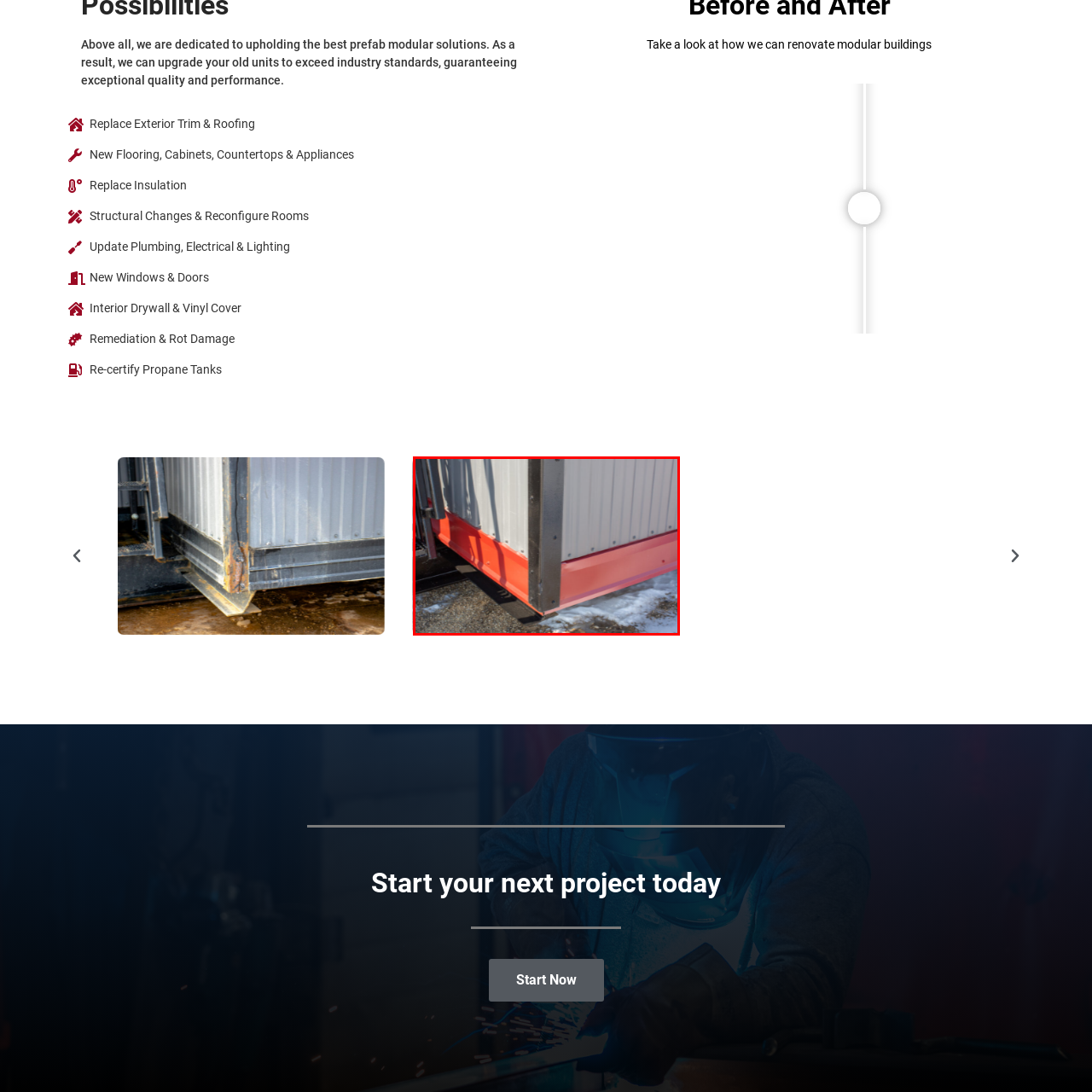Examine the image highlighted by the red boundary, What is the surface of the metal siding? Provide your answer in a single word or phrase.

Textured gray